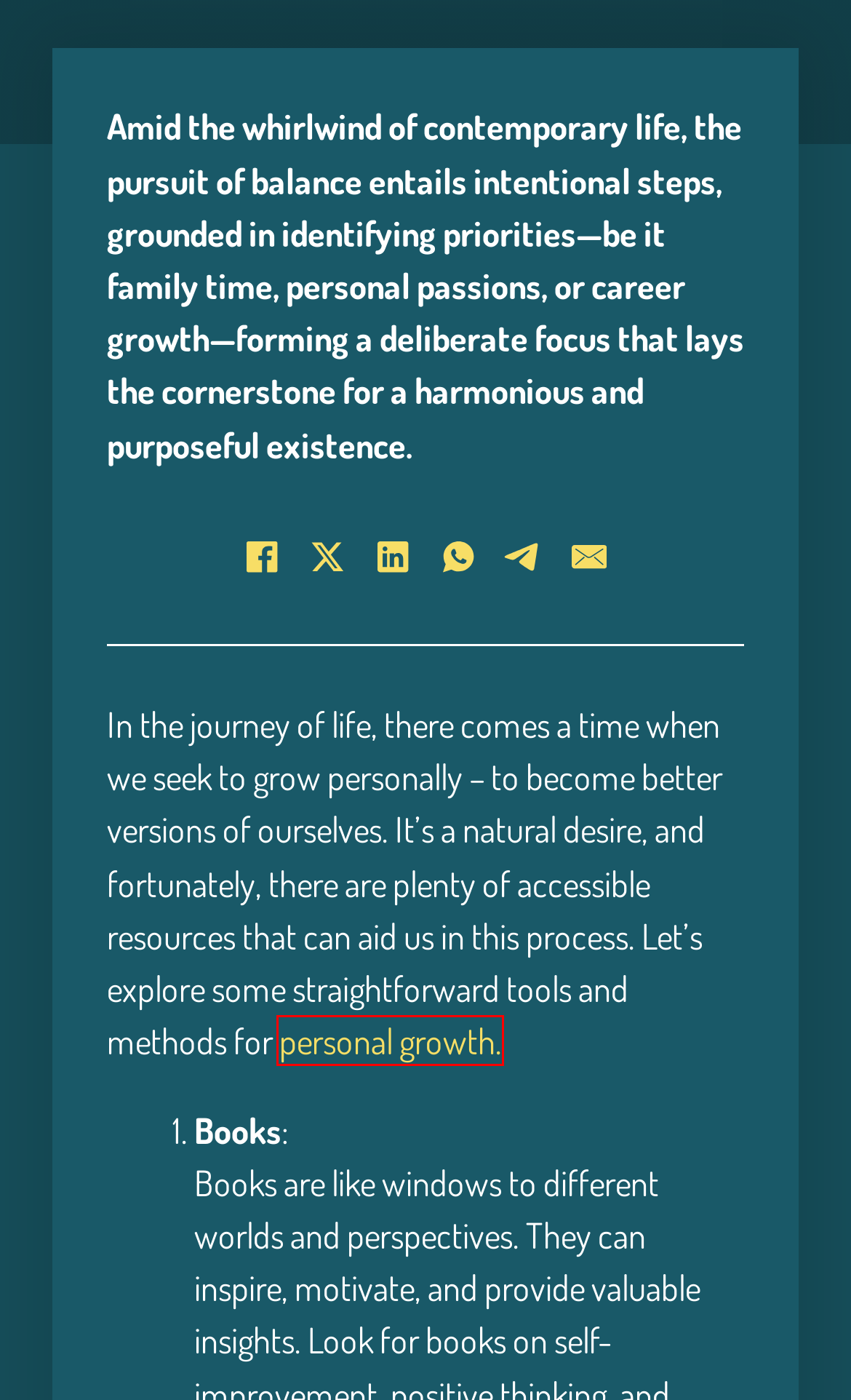You are given a screenshot of a webpage with a red rectangle bounding box around a UI element. Select the webpage description that best matches the new webpage after clicking the element in the bounding box. Here are the candidates:
A. Growth and development for children: Developing healthy habits - JEGO
B. Achieving Success on Your Own Terms: 10 Steps to Personal Fulfillment - JEGO
C. Privacy Policy - JEGO
D. personalgrowth - JEGO
E. JEGO: Self Improvement App For Life, Career & Relationships
F. Refund Policy - JEGO
G. Terms of Use - JEGO
H. personaldevelopment - JEGO

B